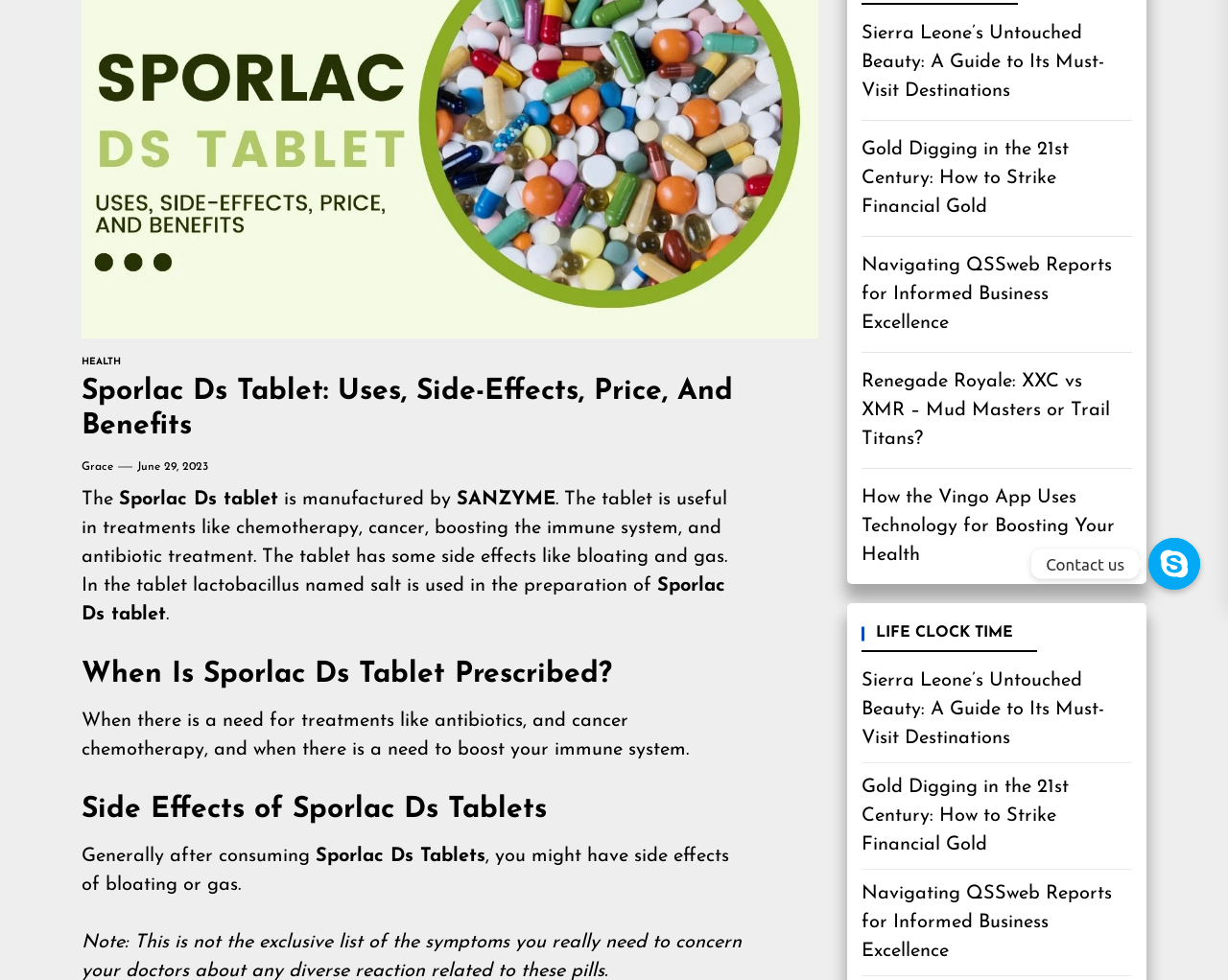Give the bounding box coordinates for the element described as: "June 29, 2023June 29, 2023".

[0.112, 0.471, 0.17, 0.483]